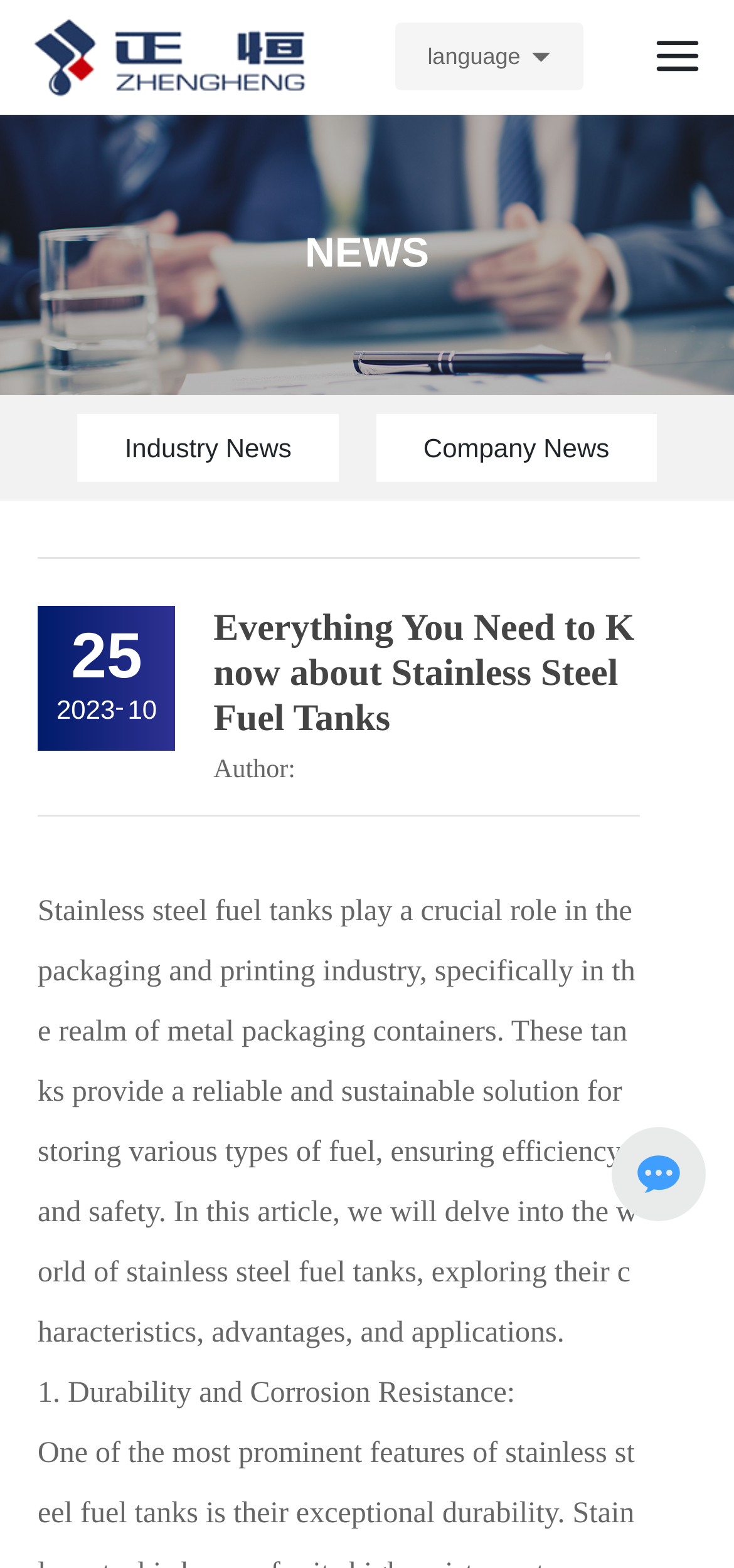What is the first characteristic of stainless steel fuel tanks?
With the help of the image, please provide a detailed response to the question.

The webpage lists the characteristics of stainless steel fuel tanks, and the first one mentioned is durability and corrosion resistance. This suggests that these tanks are resistant to corrosion and can withstand harsh conditions.